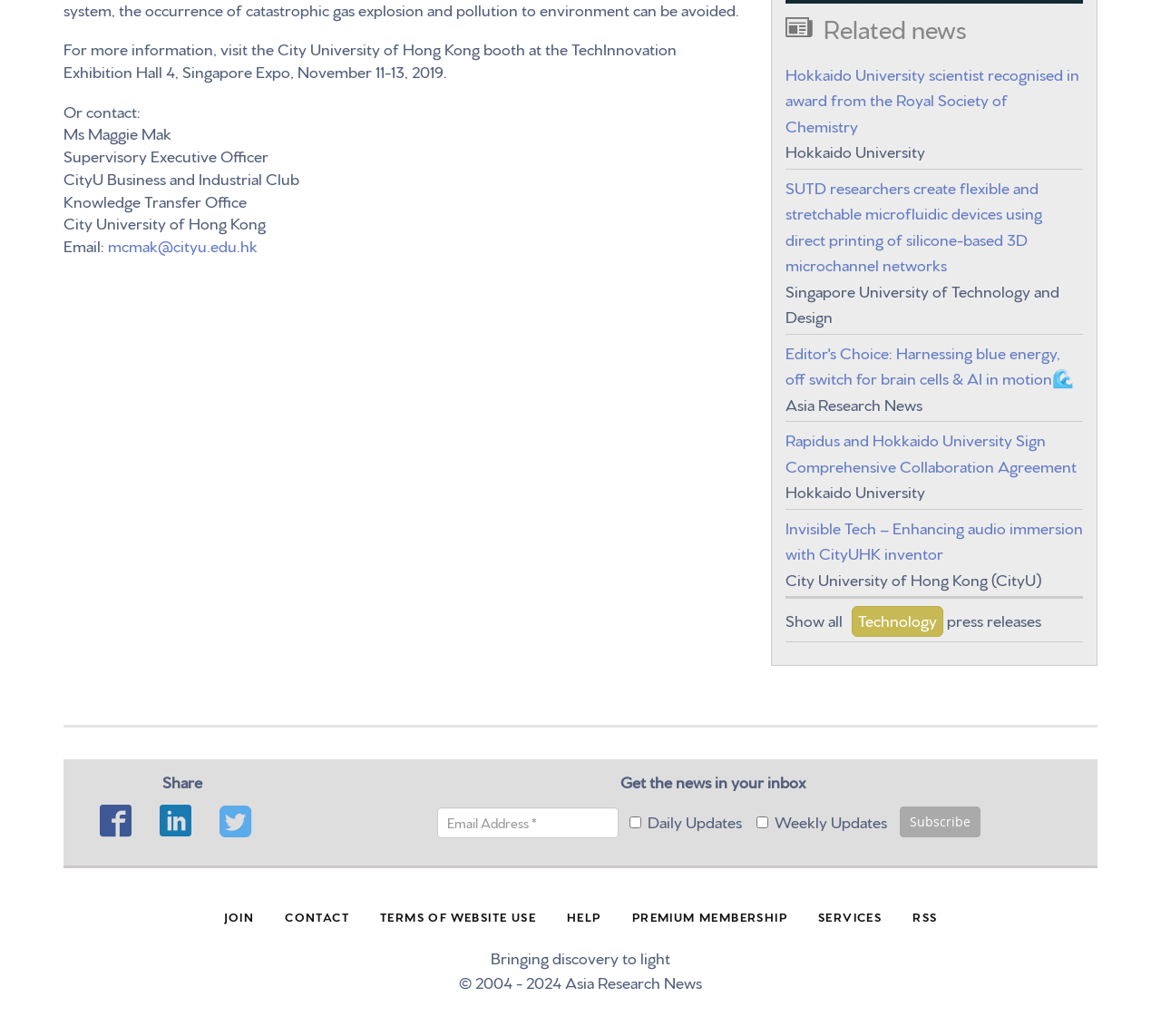Please locate the bounding box coordinates of the element that should be clicked to achieve the given instruction: "Show all related news".

[0.677, 0.588, 0.729, 0.608]